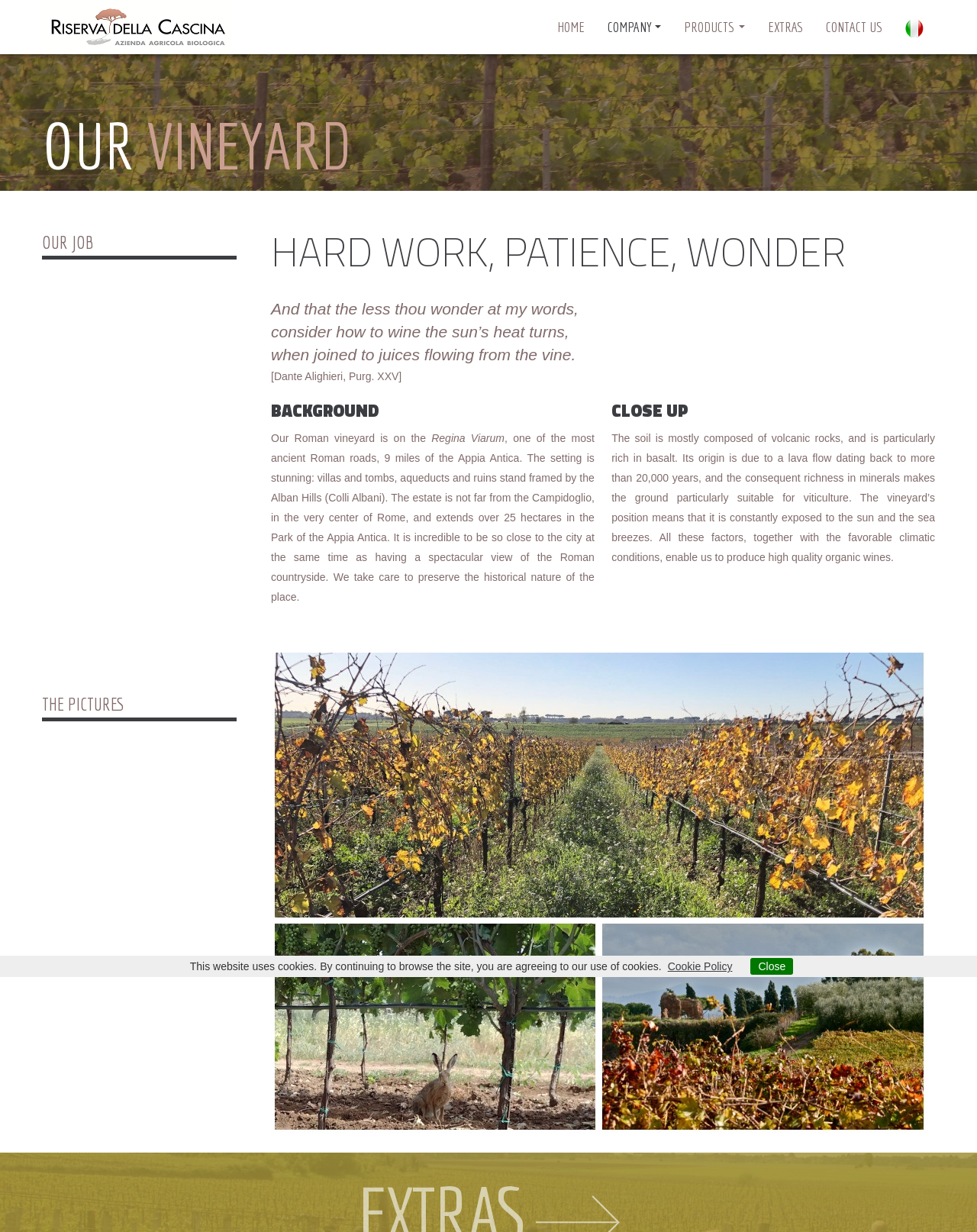Give the bounding box coordinates for the element described as: "alt="Versione Italiana" title="Versione Italiana"".

[0.915, 0.003, 0.957, 0.043]